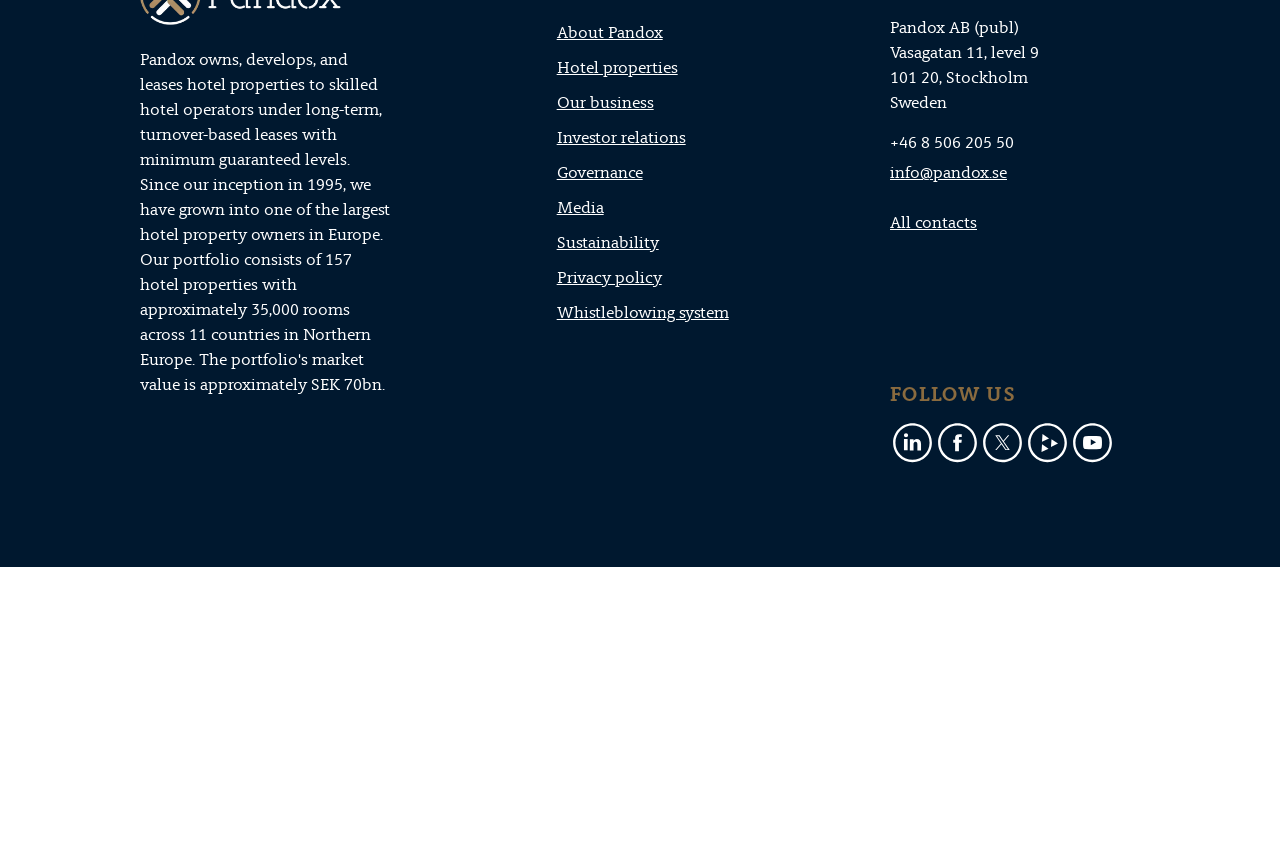Use a single word or phrase to respond to the question:
What is the phone number to contact Pandox?

+46 760 95 19 40